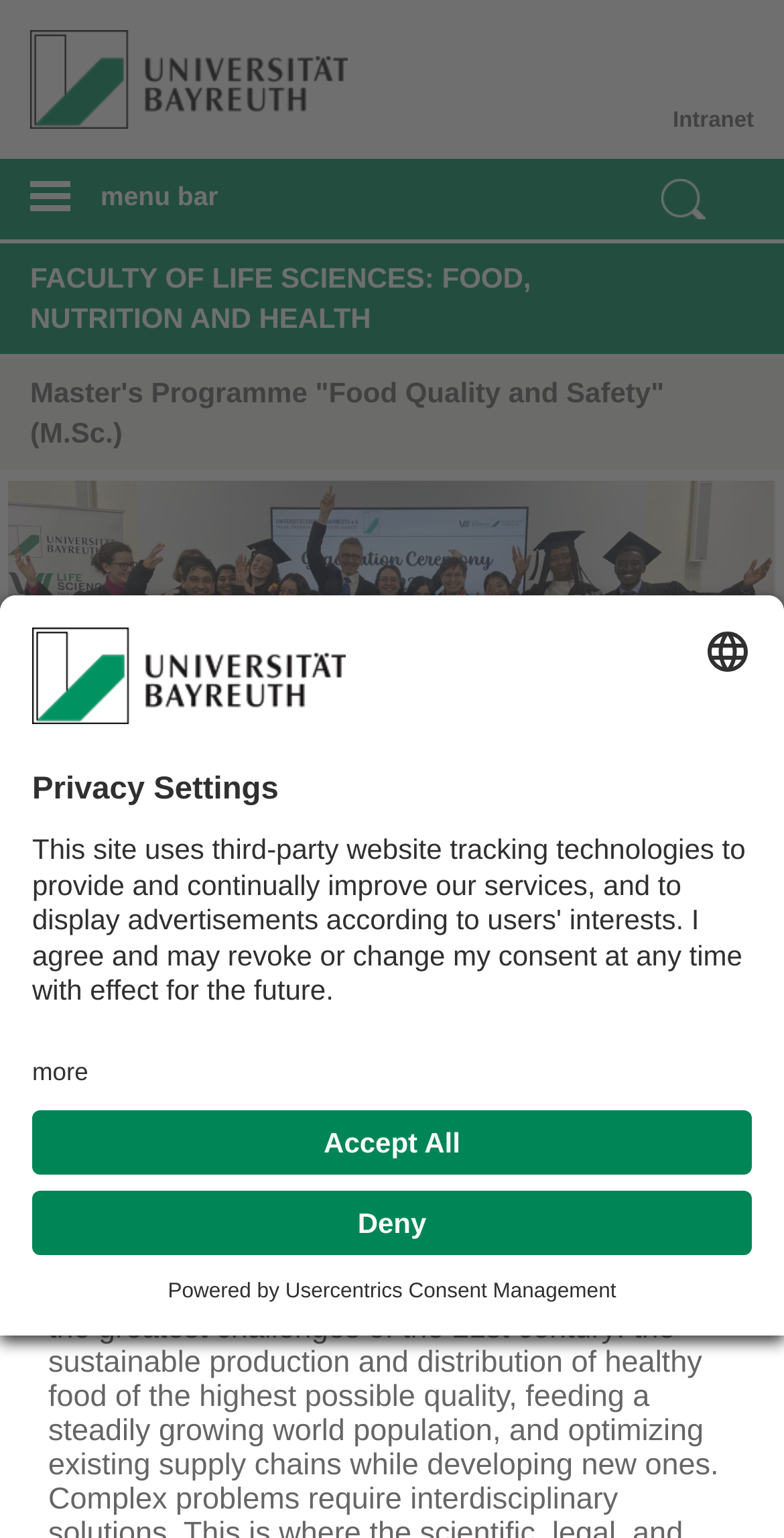Predict the bounding box of the UI element based on the description: "menu bar". The coordinates should be four float numbers between 0 and 1, formatted as [left, top, right, bottom].

[0.09, 0.118, 0.278, 0.137]